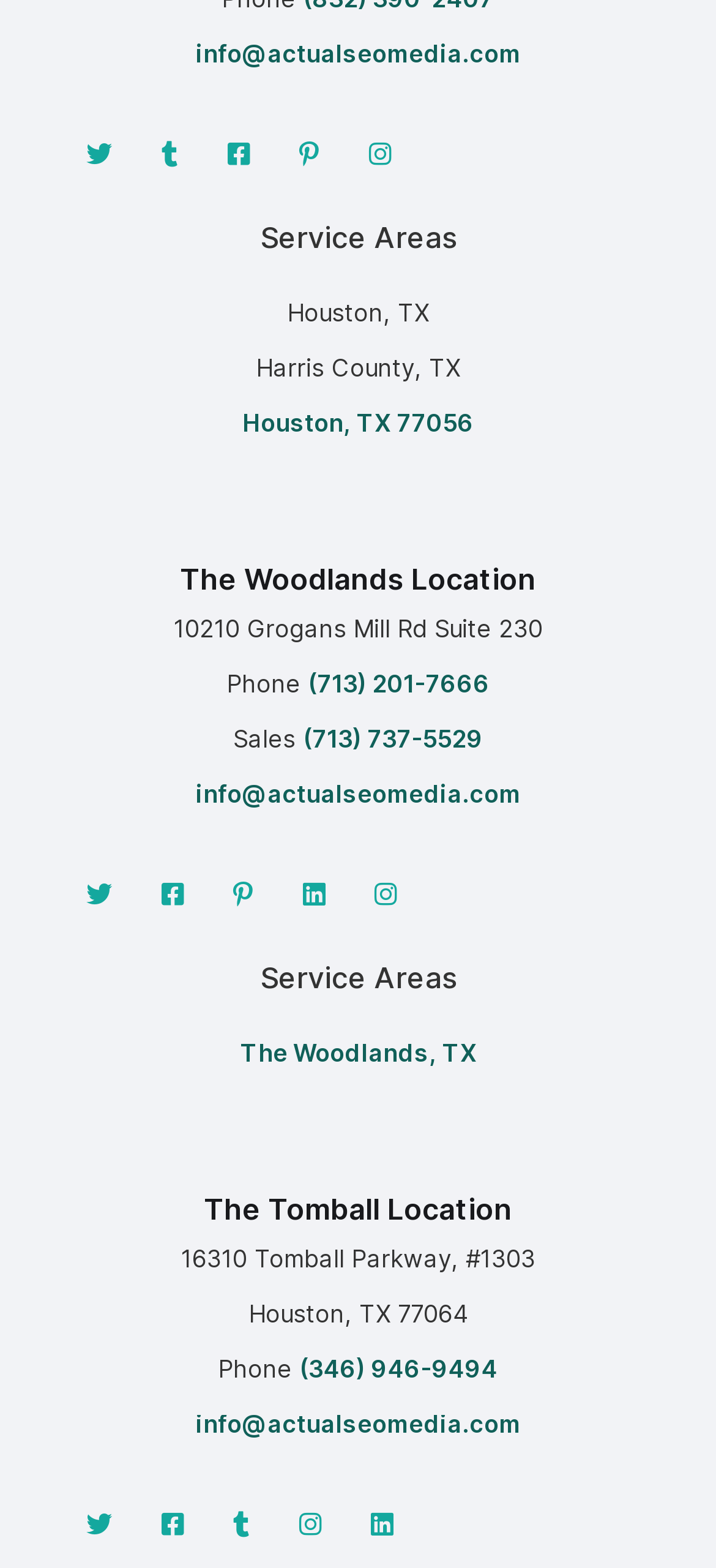Please identify the bounding box coordinates of the element's region that should be clicked to execute the following instruction: "Contact us through email". The bounding box coordinates must be four float numbers between 0 and 1, i.e., [left, top, right, bottom].

[0.273, 0.025, 0.727, 0.043]